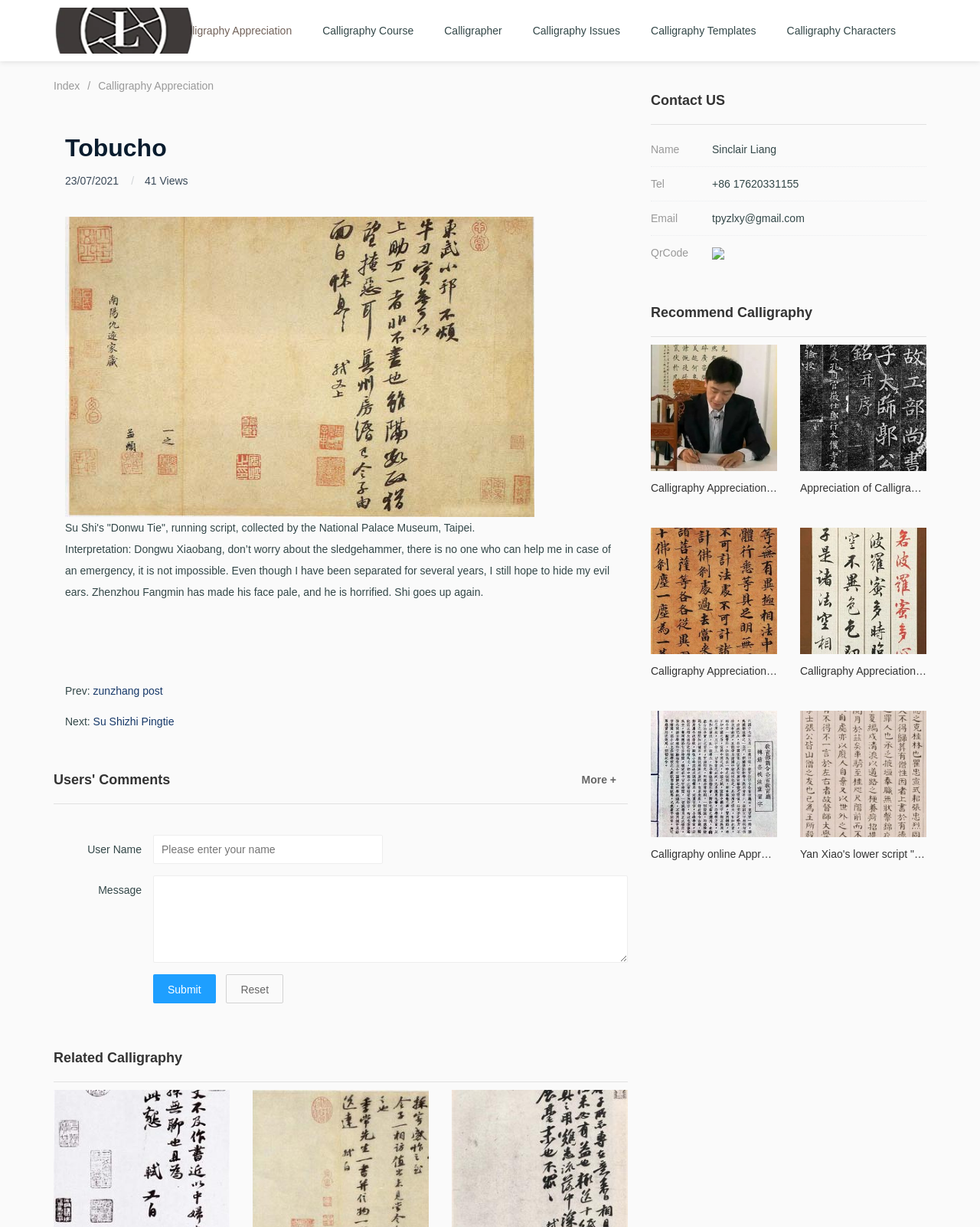Please determine the bounding box coordinates of the element to click on in order to accomplish the following task: "Contact US". Ensure the coordinates are four float numbers ranging from 0 to 1, i.e., [left, top, right, bottom].

[0.664, 0.076, 0.74, 0.088]